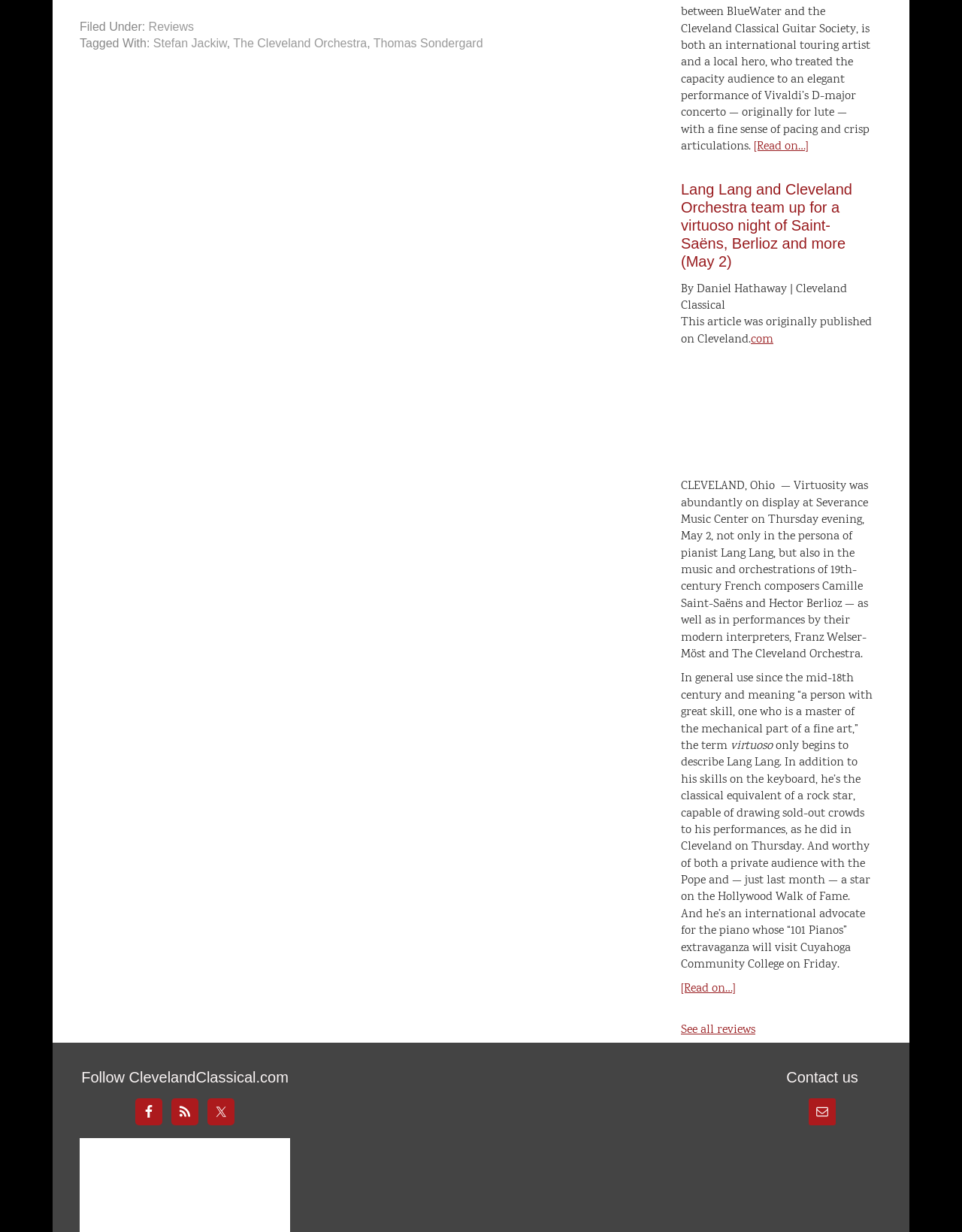Show the bounding box coordinates of the region that should be clicked to follow the instruction: "Contact us via Email."

[0.841, 0.892, 0.869, 0.914]